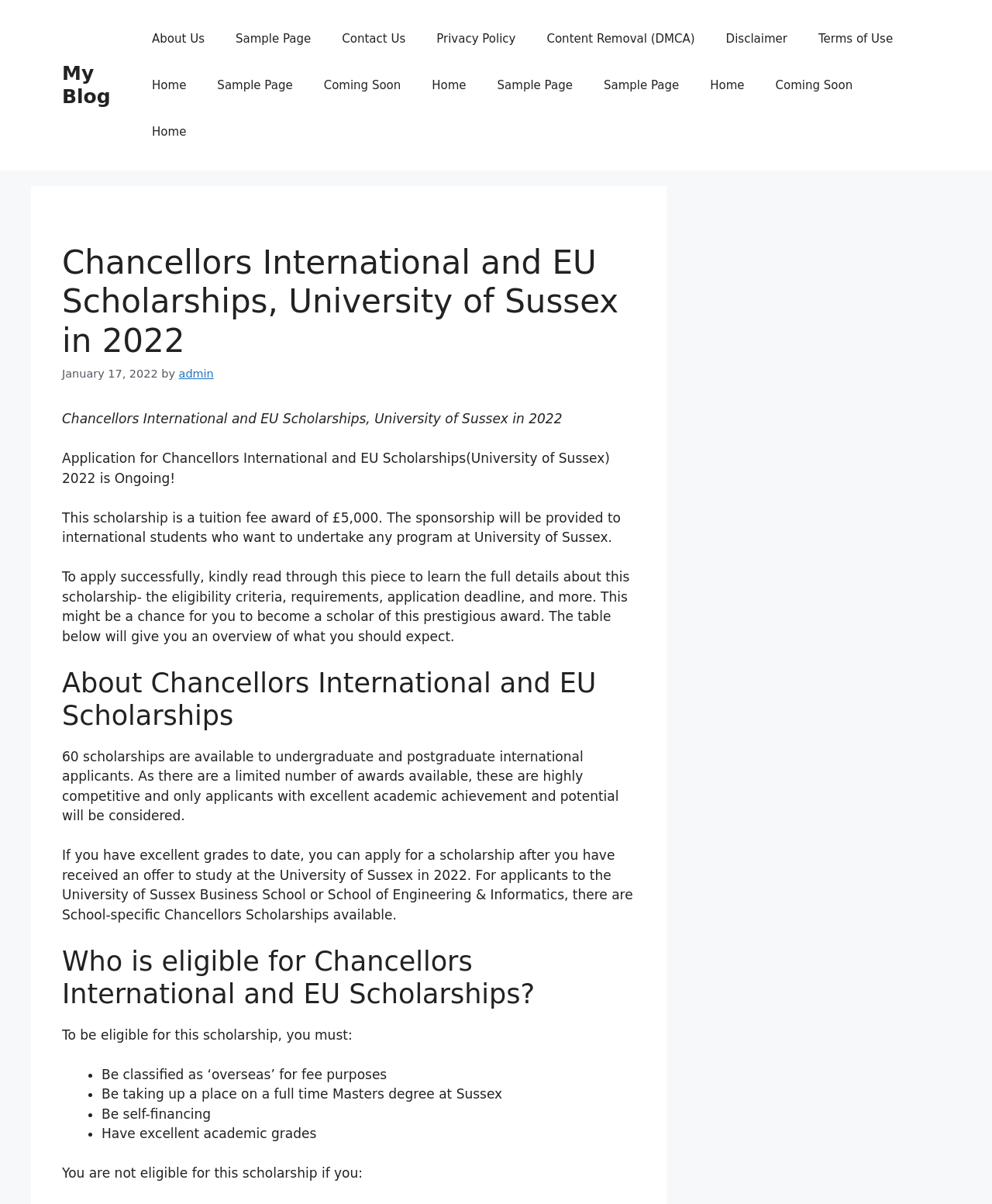Can you find the bounding box coordinates for the element to click on to achieve the instruction: "Click on the 'Home' link"?

[0.138, 0.052, 0.203, 0.09]